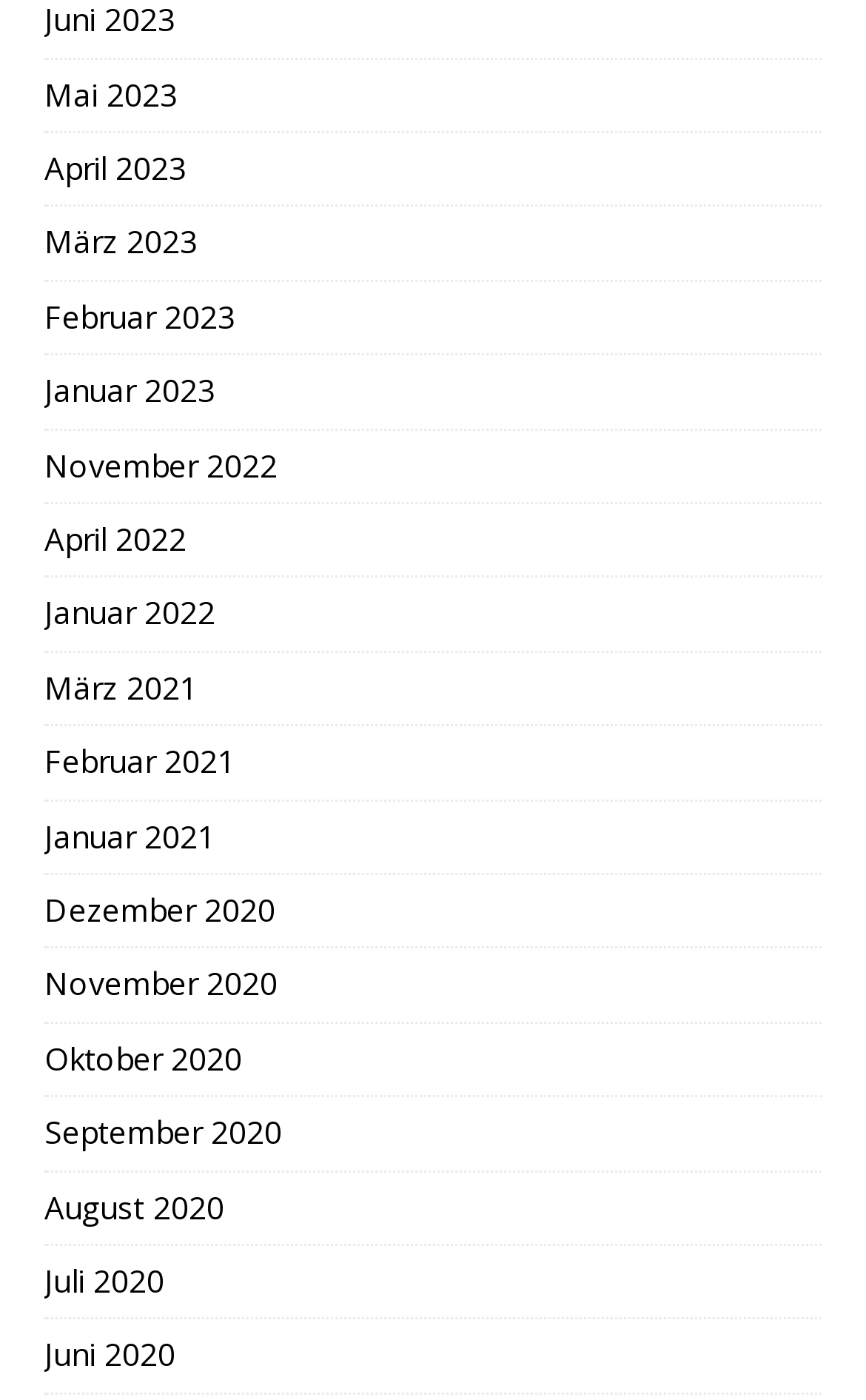What is the earliest year listed?
Refer to the screenshot and deliver a thorough answer to the question presented.

By examining the list of links, I found that the earliest year listed is 2020, which appears in the links 'Dezember 2020', 'November 2020', and so on.